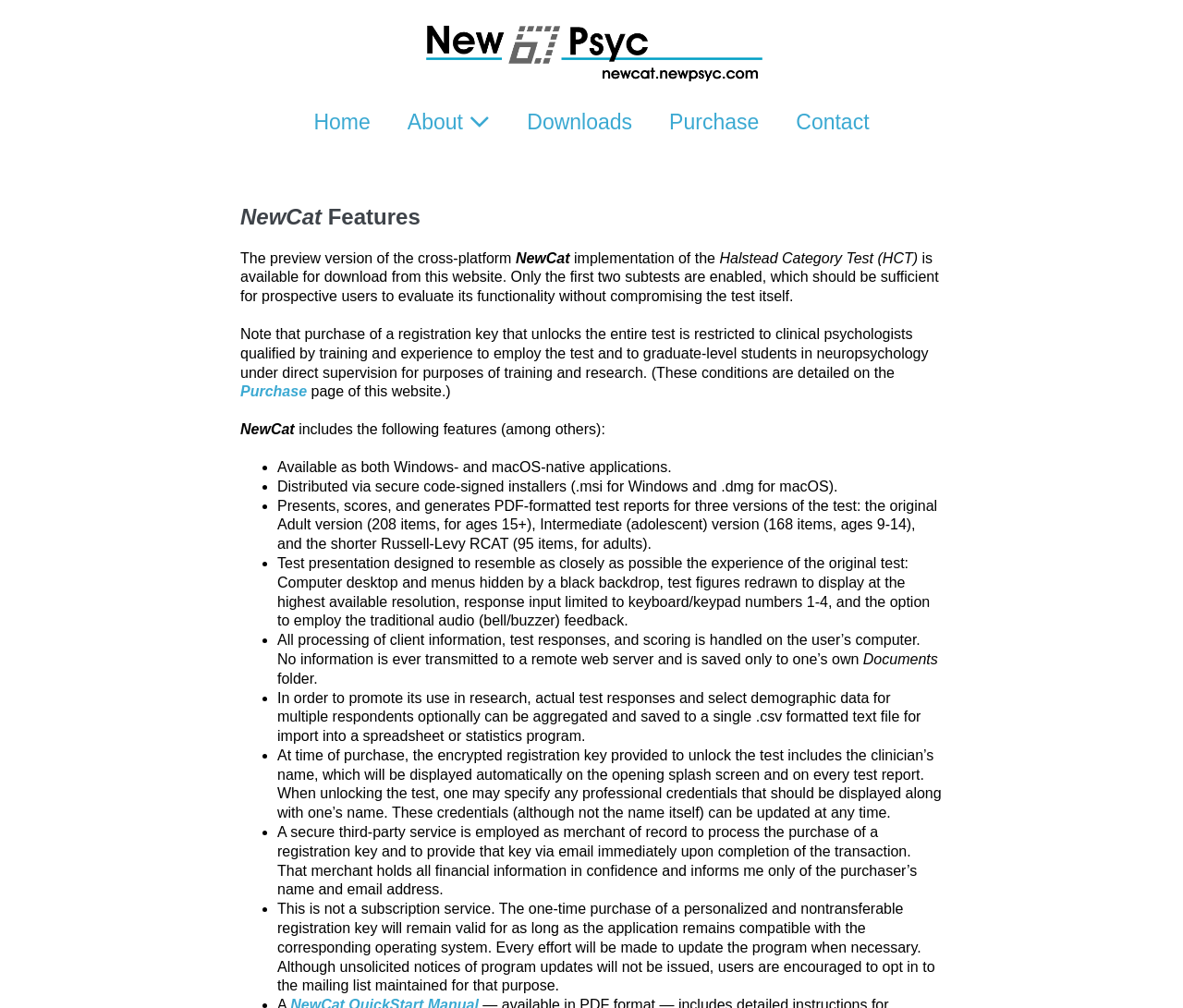Please reply to the following question using a single word or phrase: 
What is the purpose of the secure third-party service used in NewCat?

Process purchase of registration key